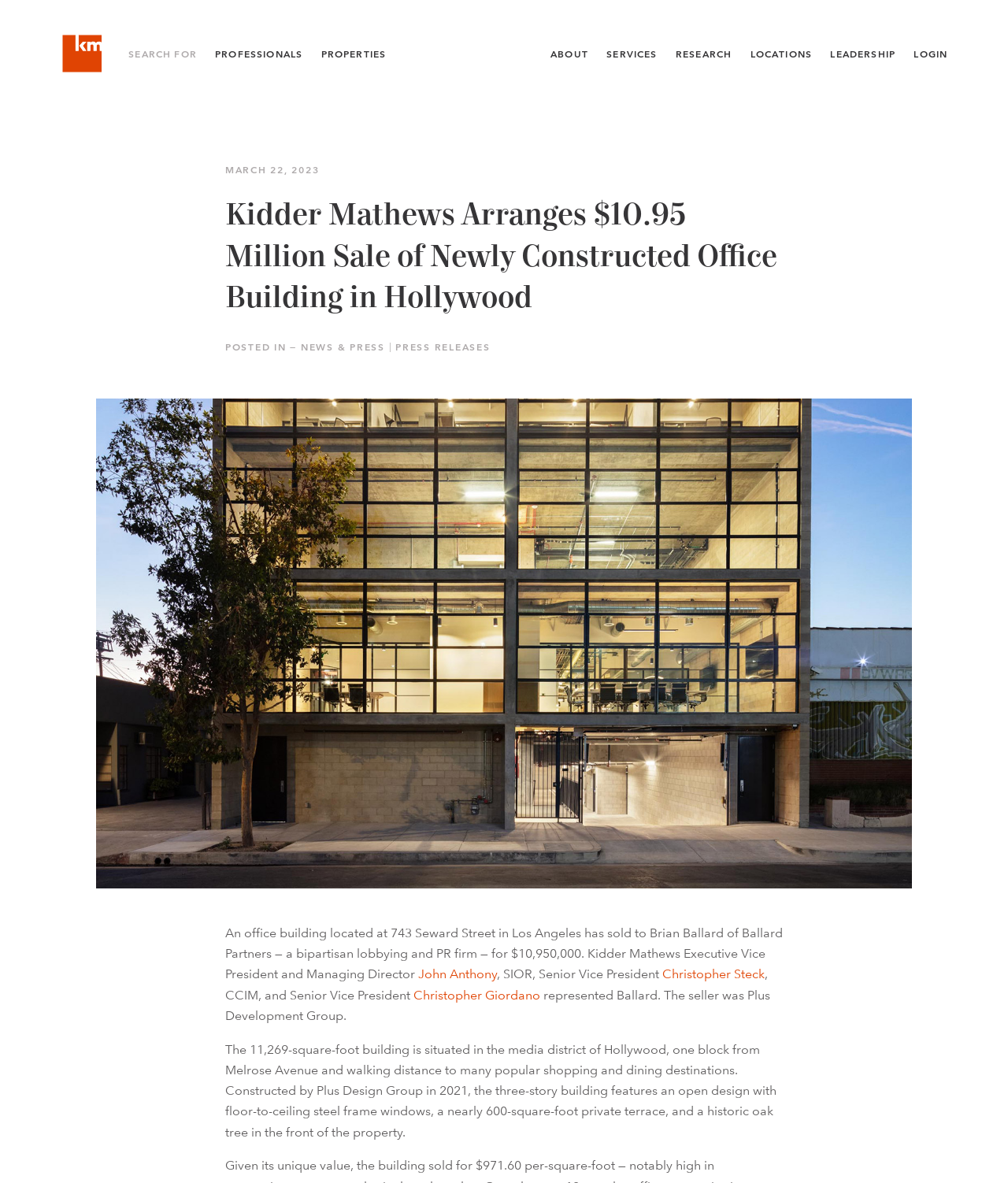Please determine the bounding box coordinates of the section I need to click to accomplish this instruction: "Click the 'LEAVE A REPLY' heading".

None